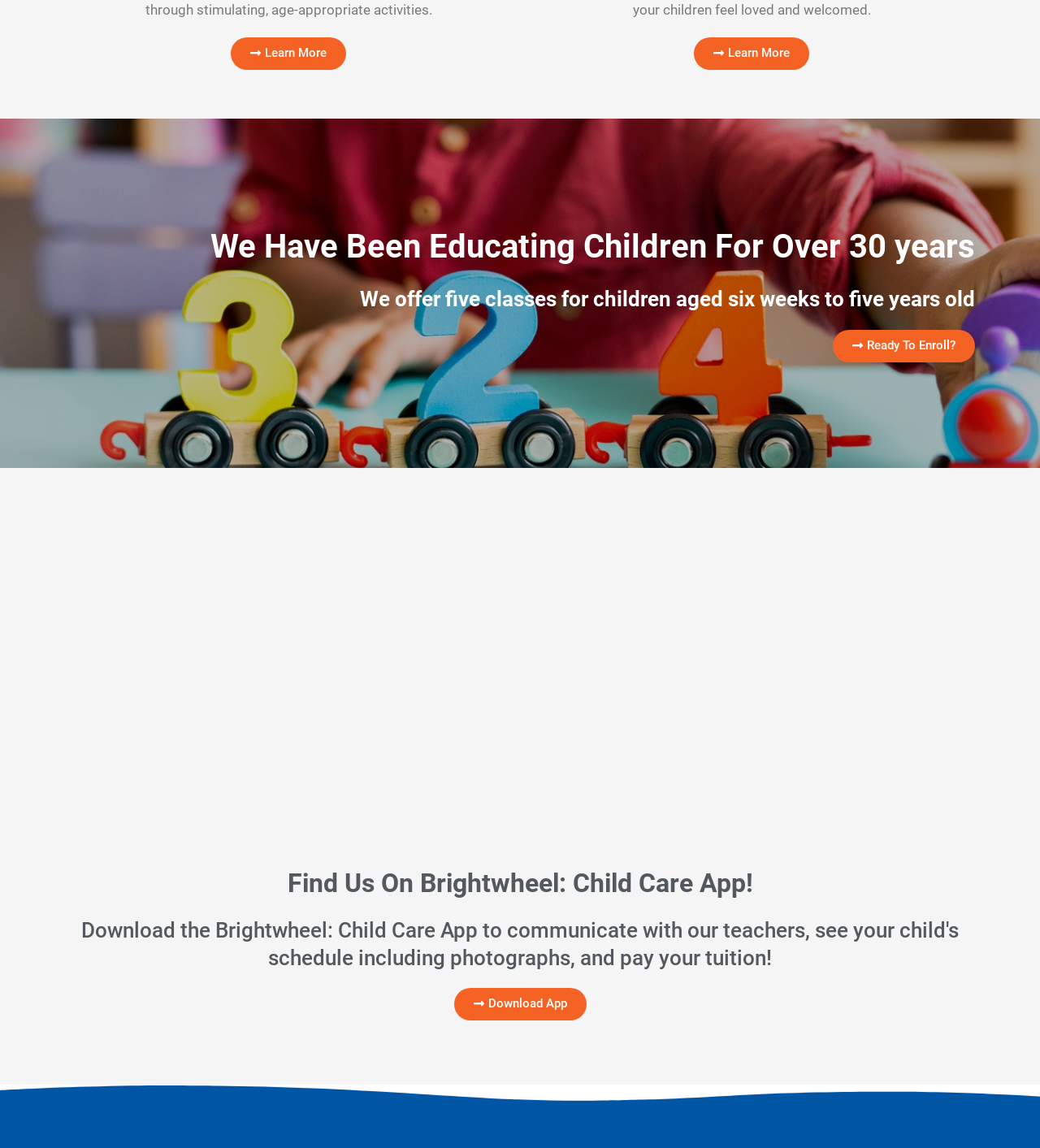What is the age range of children for the classes?
Refer to the image and provide a concise answer in one word or phrase.

six weeks to five years old